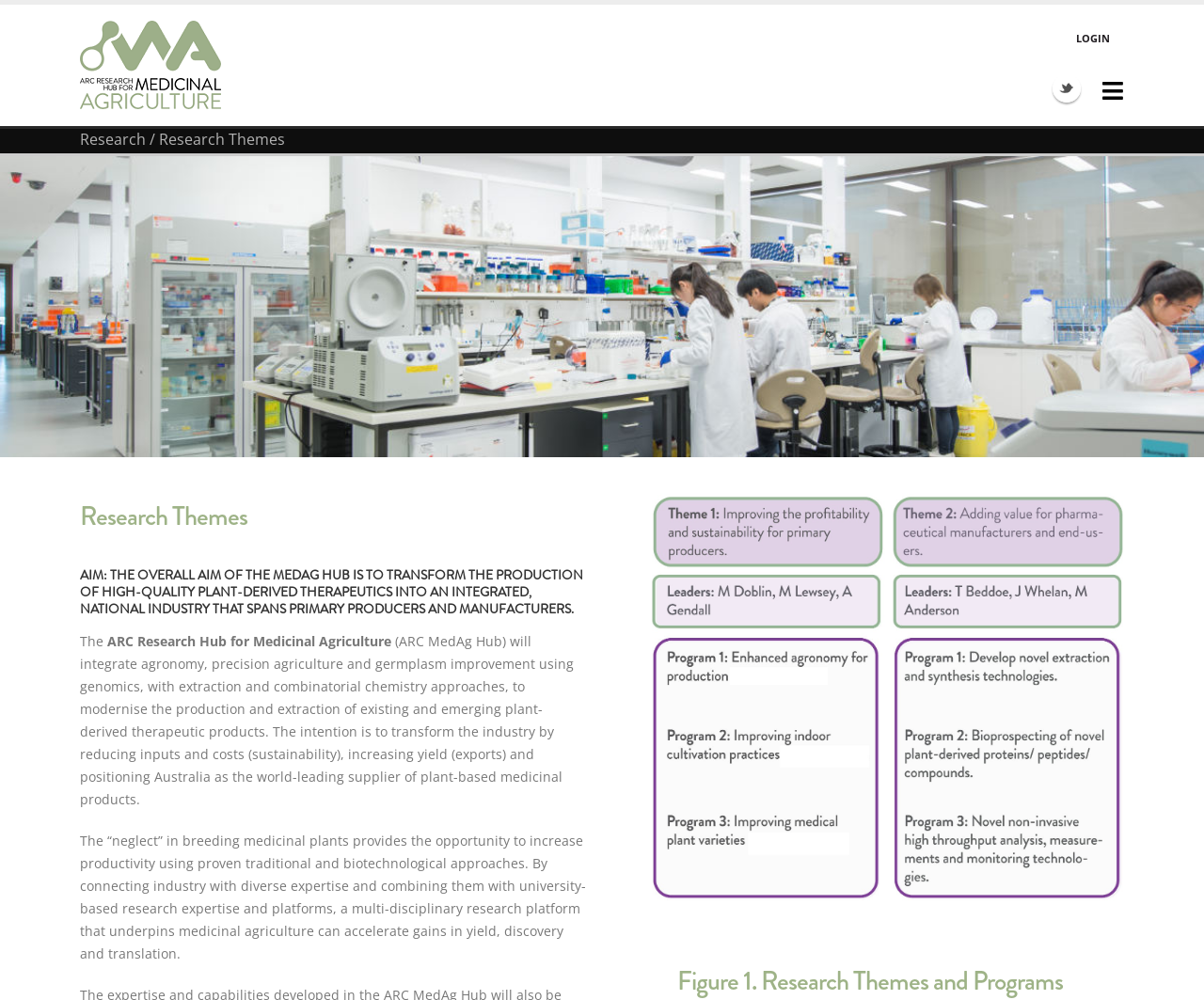Please give a short response to the question using one word or a phrase:
What is the aim of the MedAg Hub?

Transform the production of high-quality plant-derived therapeutics